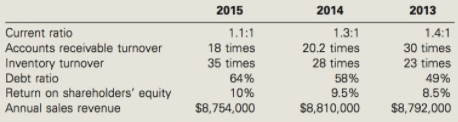Can you look at the image and give a comprehensive answer to the question:
What is the percentage of debt financing in 2015?

According to the debt ratio, 64% of the company's assets are financed by debt in 2015, indicating a rising reliance on borrowed funds.